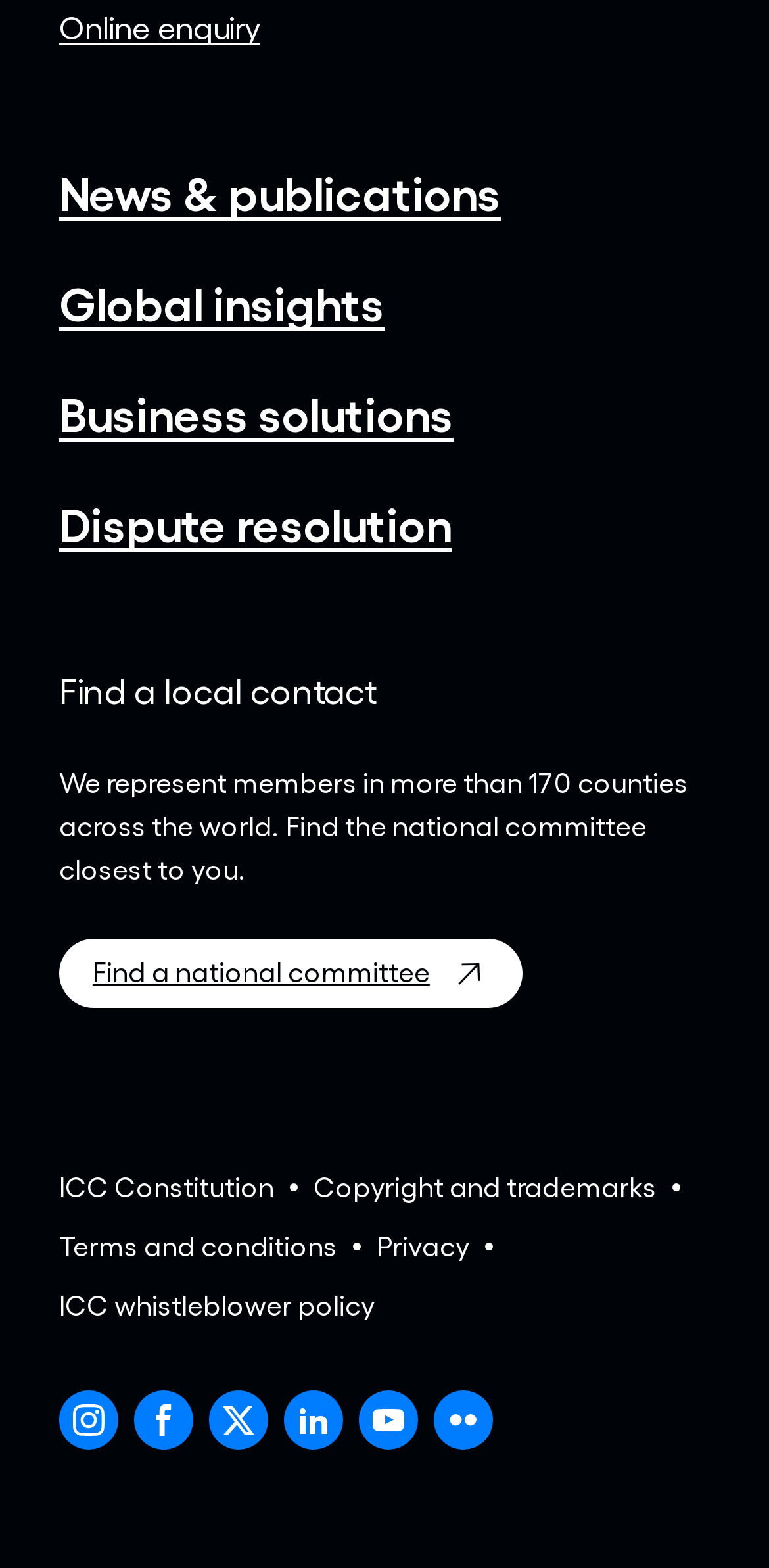Kindly determine the bounding box coordinates for the clickable area to achieve the given instruction: "Read news and publications".

[0.077, 0.104, 0.651, 0.141]